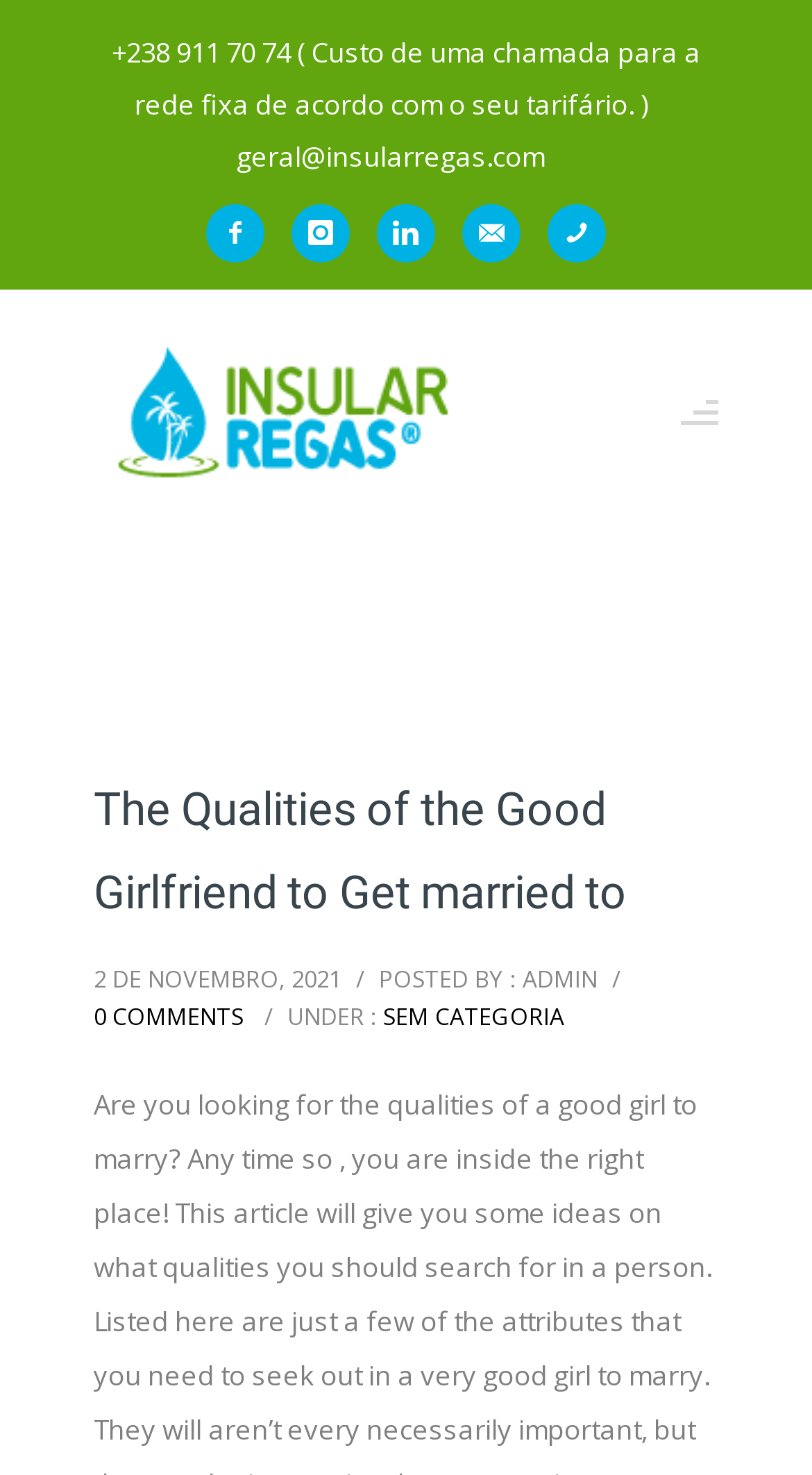Who posted the article?
Please answer the question with a single word or phrase, referencing the image.

ADMIN